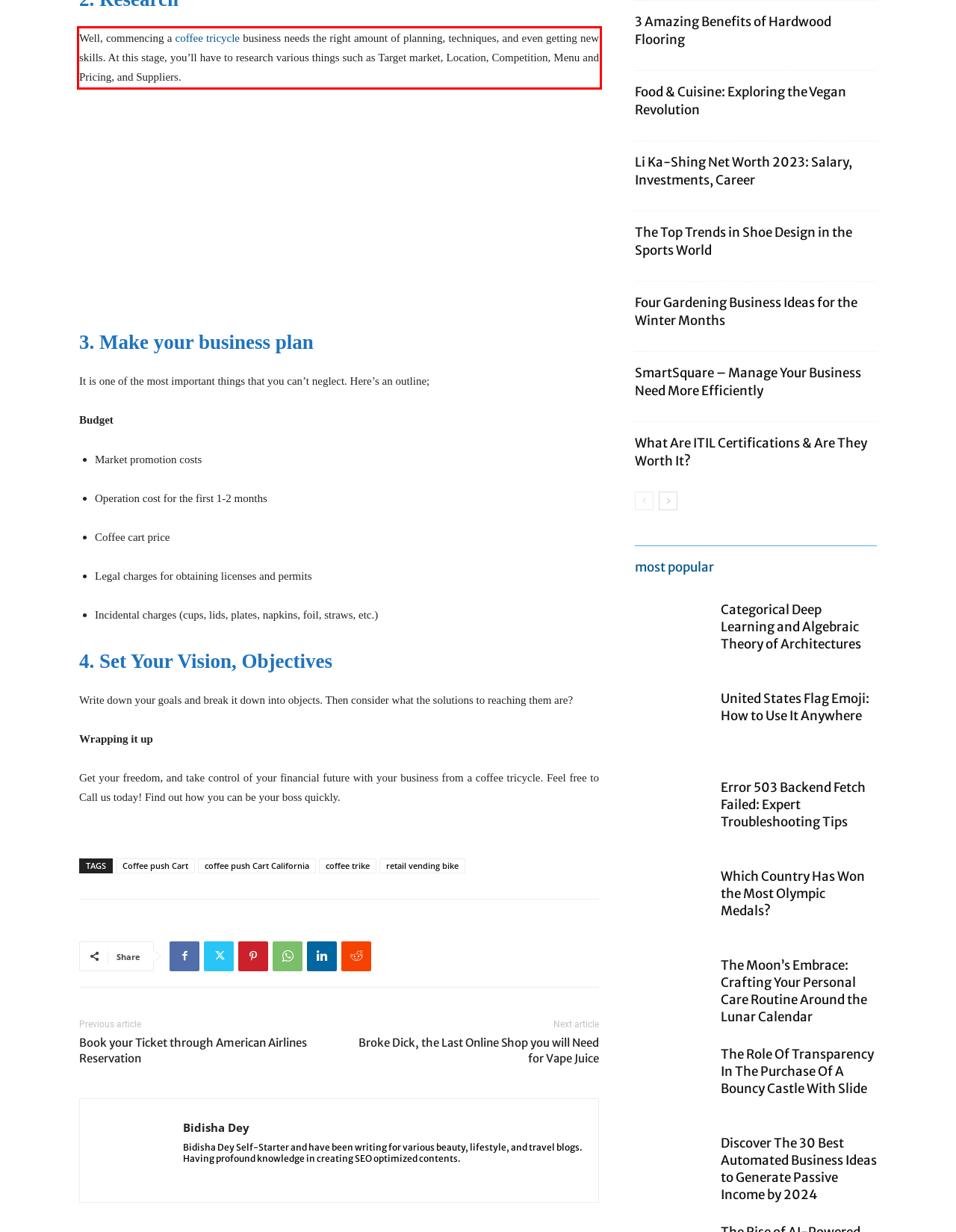Please extract the text content from the UI element enclosed by the red rectangle in the screenshot.

Well, commencing a coffee tricycle business needs the right amount of planning, techniques, and even getting new skills. At this stage, you’ll have to research various things such as Target market, Location, Competition, Menu and Pricing, and Suppliers.